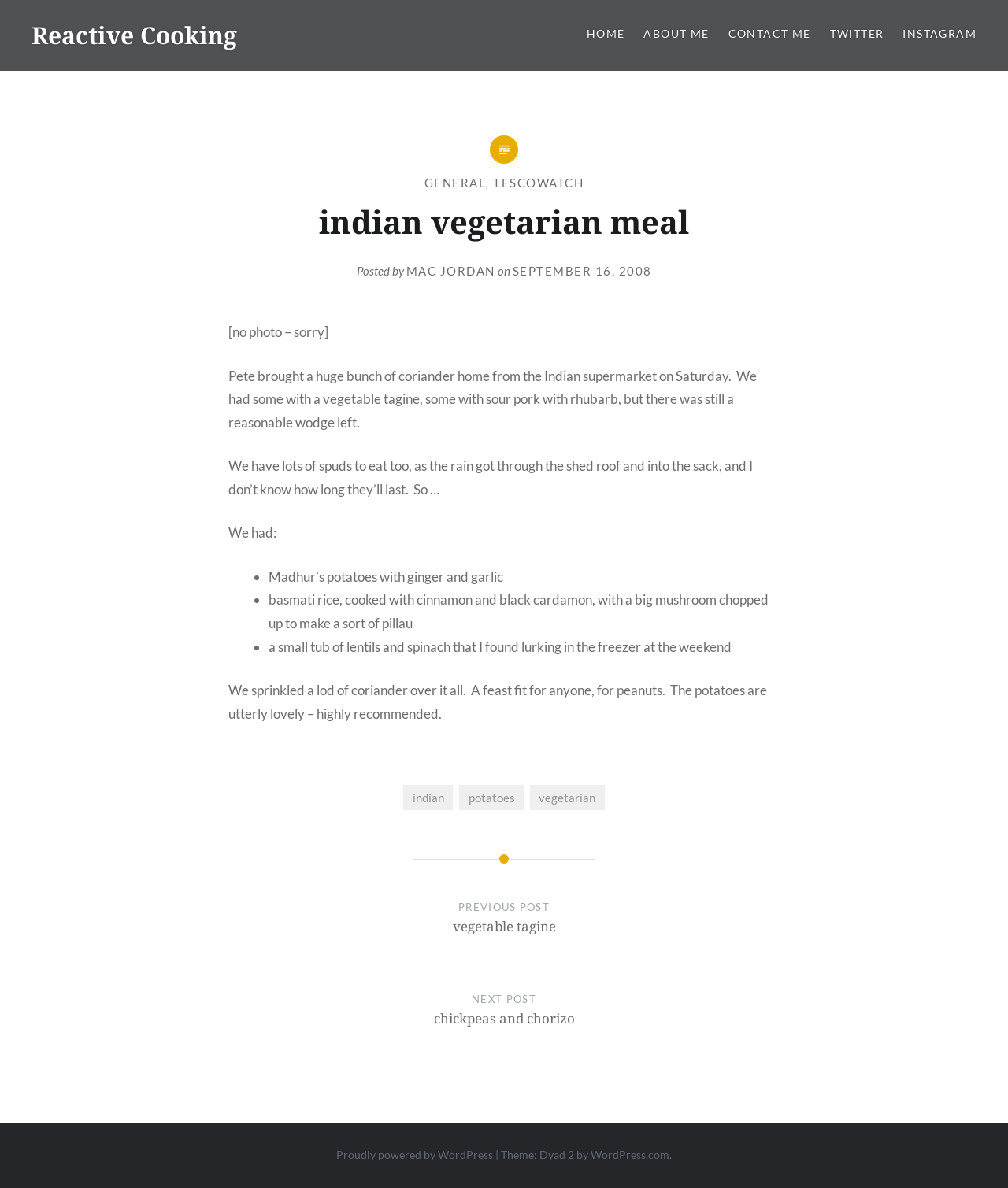Respond to the following query with just one word or a short phrase: 
What is the date of the post?

SEPTEMBER 16, 2008